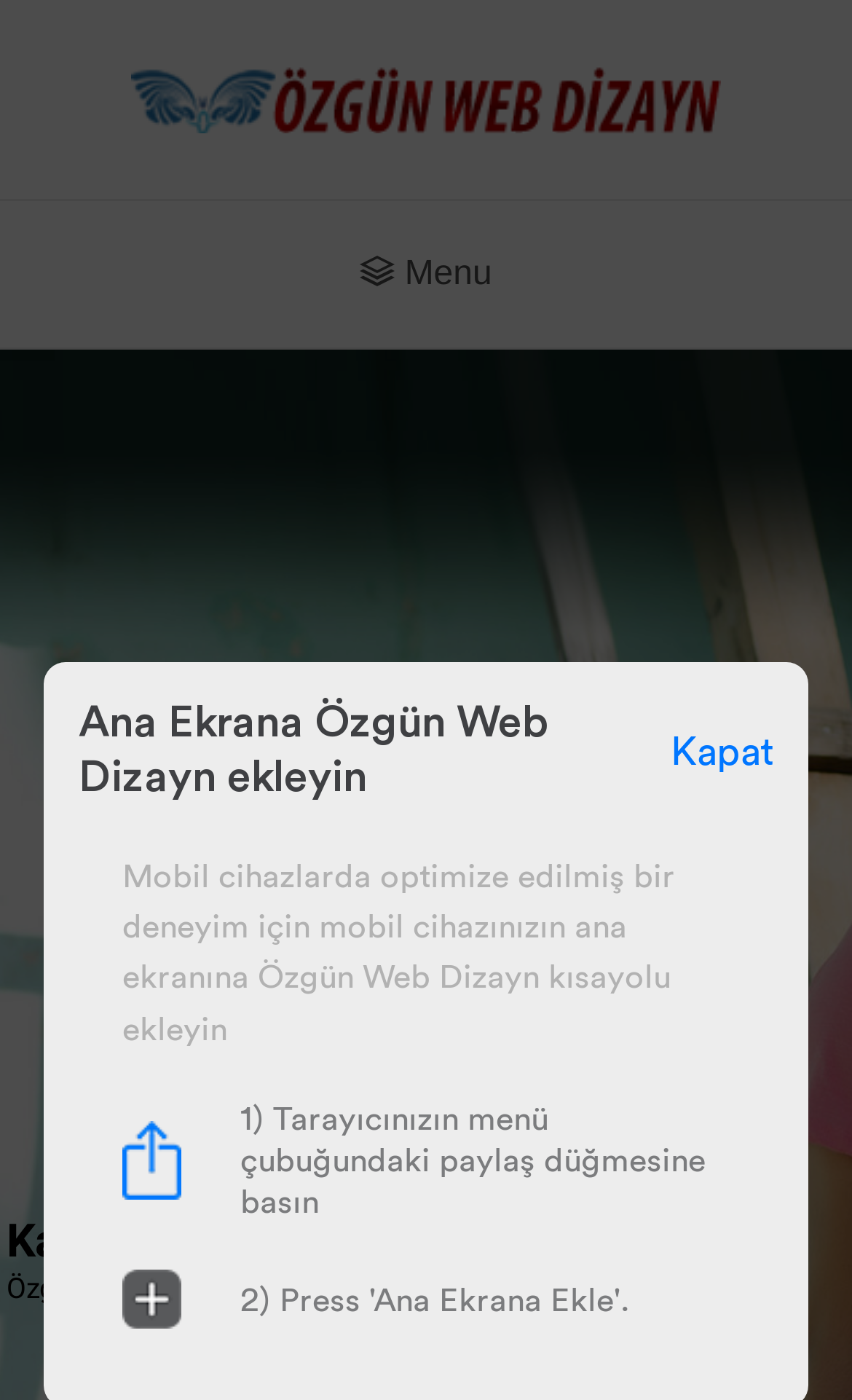With reference to the image, please provide a detailed answer to the following question: What is the purpose of the 'Ana Ekrana Özgün Web Dizayn ekleyin' button?

The button 'Ana Ekrana Özgün Web Dizayn ekleyin' is accompanied by a description 'Mobil cihazlarda optimize edilmiş bir deneyim için mobil cihazınızın ana ekranına Özgün Web Dizayn kısayolu ekleyin', which suggests that the purpose of this button is to add the Özgün Web Dizayn shortcut to the home screen of a mobile device.